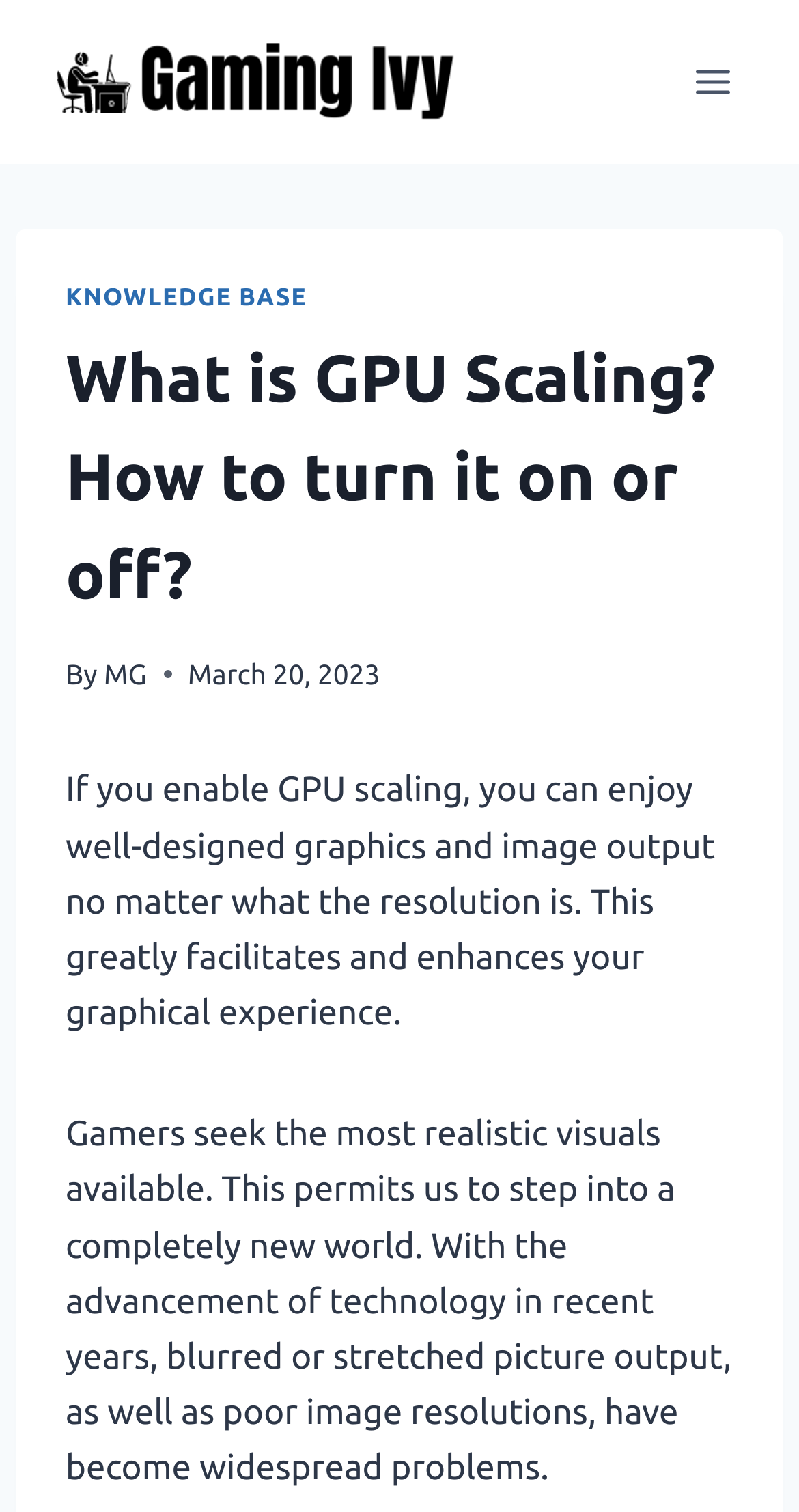What is the purpose of GPU scaling?
By examining the image, provide a one-word or phrase answer.

Enhance graphical experience